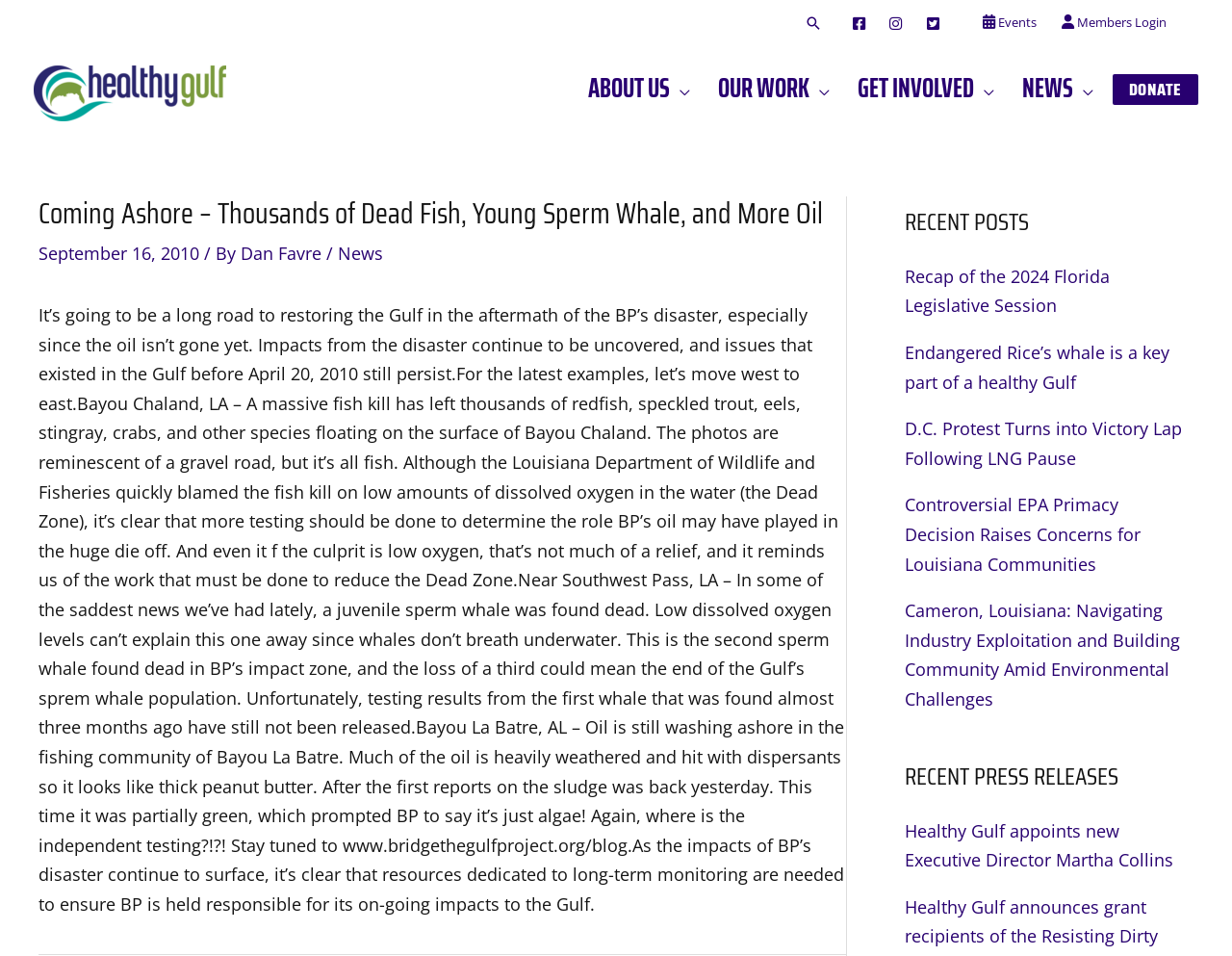Determine the bounding box coordinates of the region to click in order to accomplish the following instruction: "Read about recent posts". Provide the coordinates as four float numbers between 0 and 1, specifically [left, top, right, bottom].

[0.734, 0.218, 0.968, 0.747]